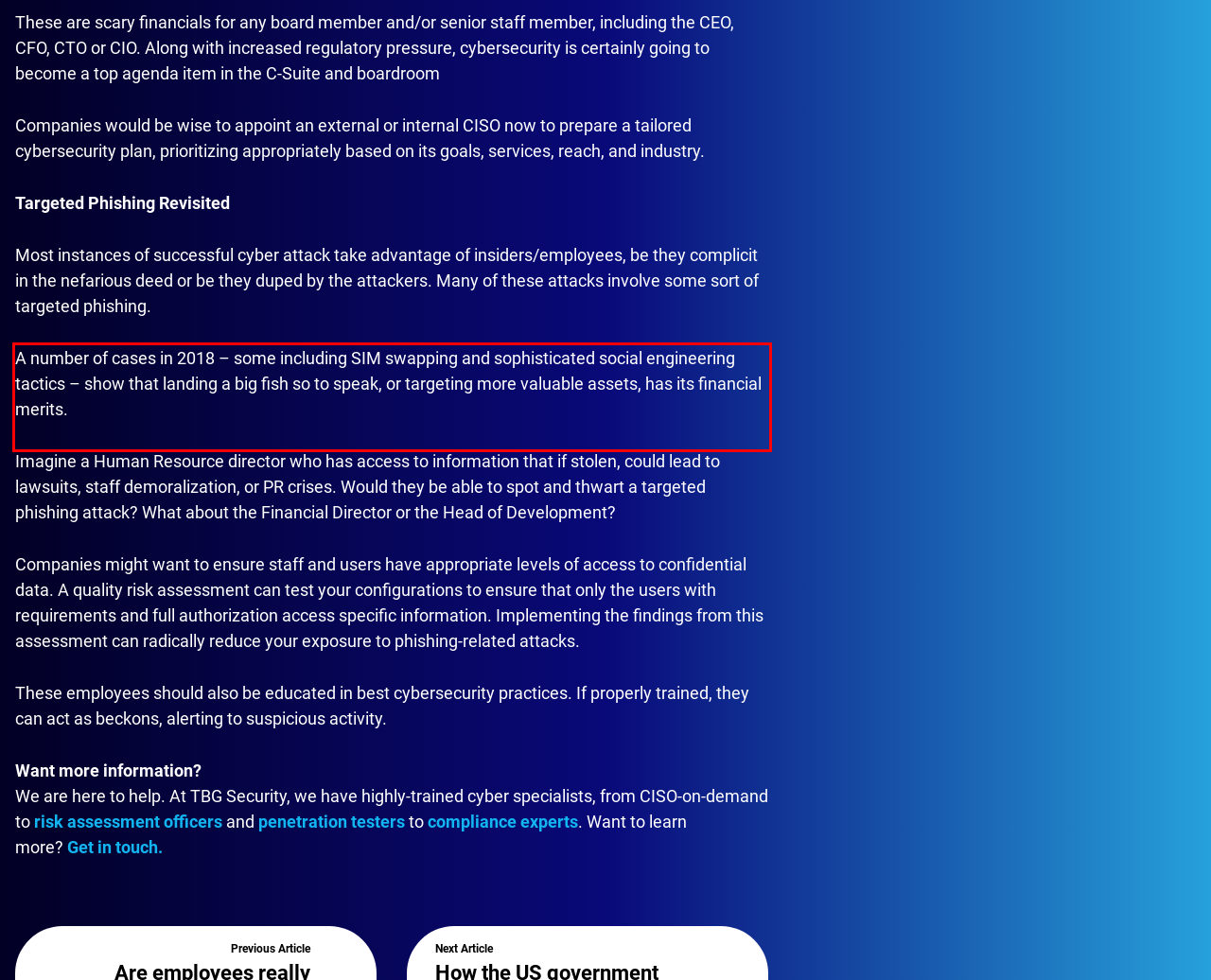Identify the red bounding box in the webpage screenshot and perform OCR to generate the text content enclosed.

A number of cases in 2018 – some including SIM swapping and sophisticated social engineering tactics – show that landing a big fish so to speak, or targeting more valuable assets, has its financial merits.